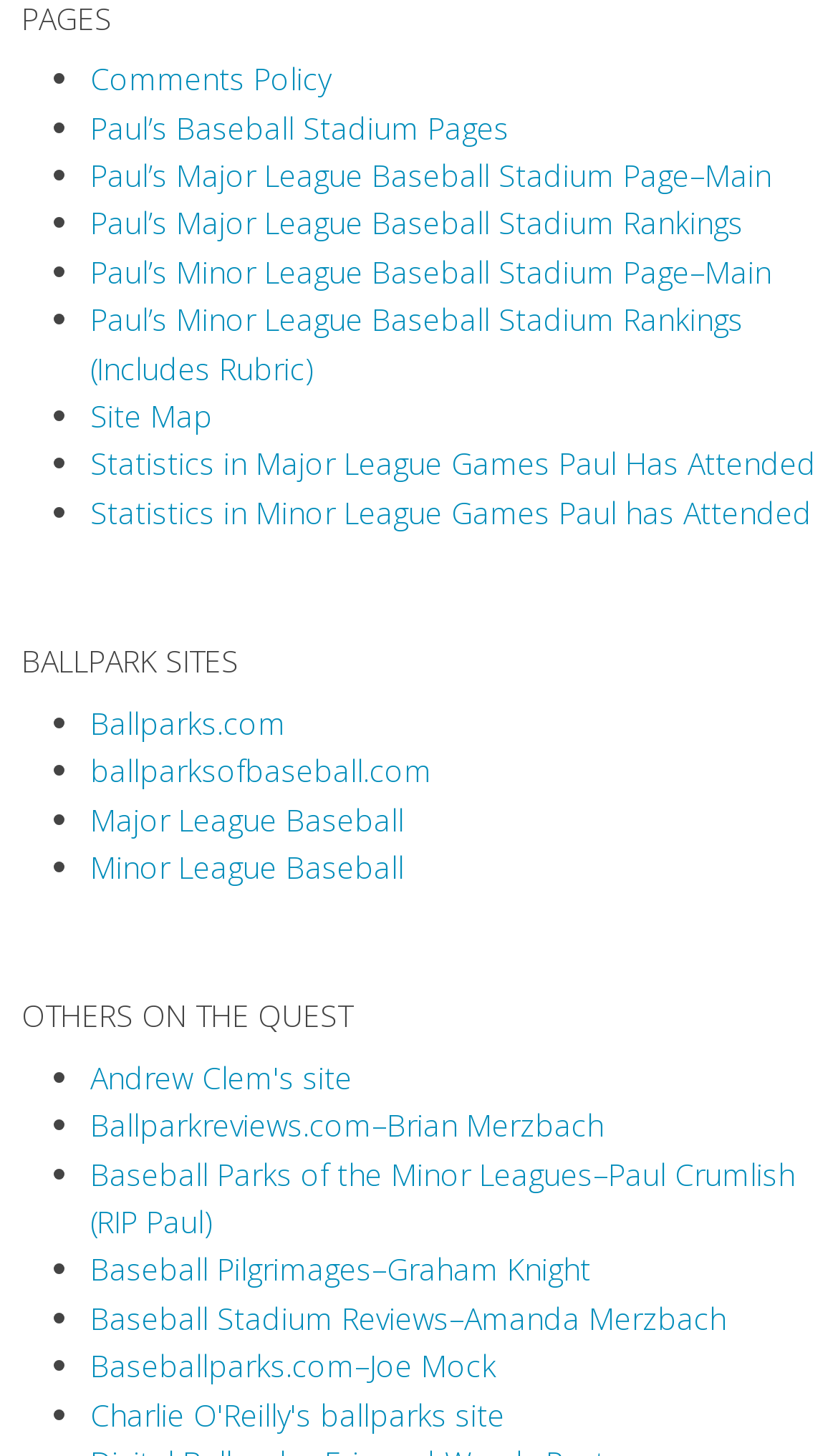Determine the bounding box coordinates of the area to click in order to meet this instruction: "Visit Paul’s Baseball Stadium Pages".

[0.108, 0.073, 0.608, 0.101]